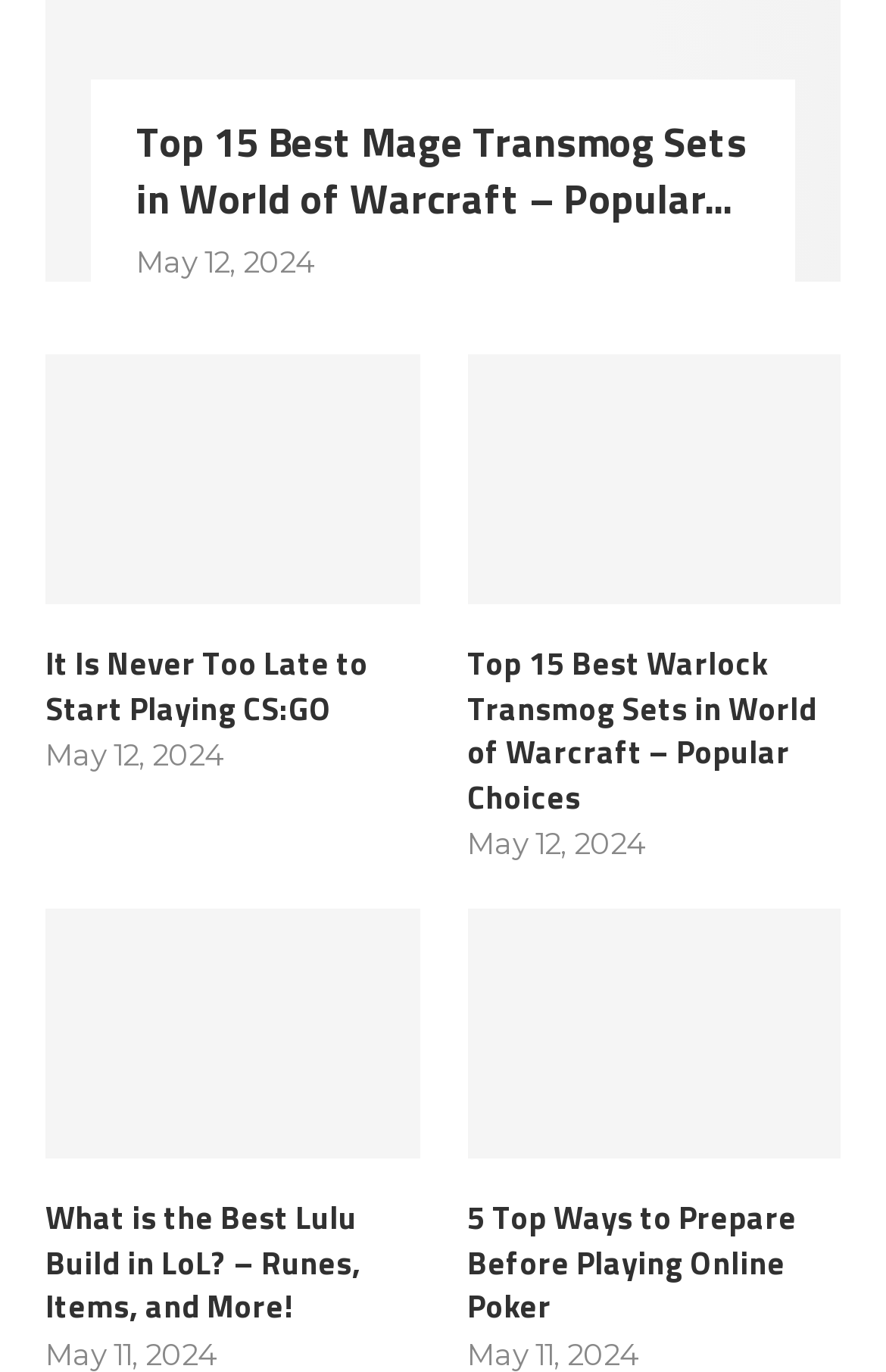What is the most recent article's publication date?
Please answer the question with a detailed response using the information from the screenshot.

I looked at the timestamps for each article and found that the most recent one is 'May 12, 2024', which appears twice on the page.